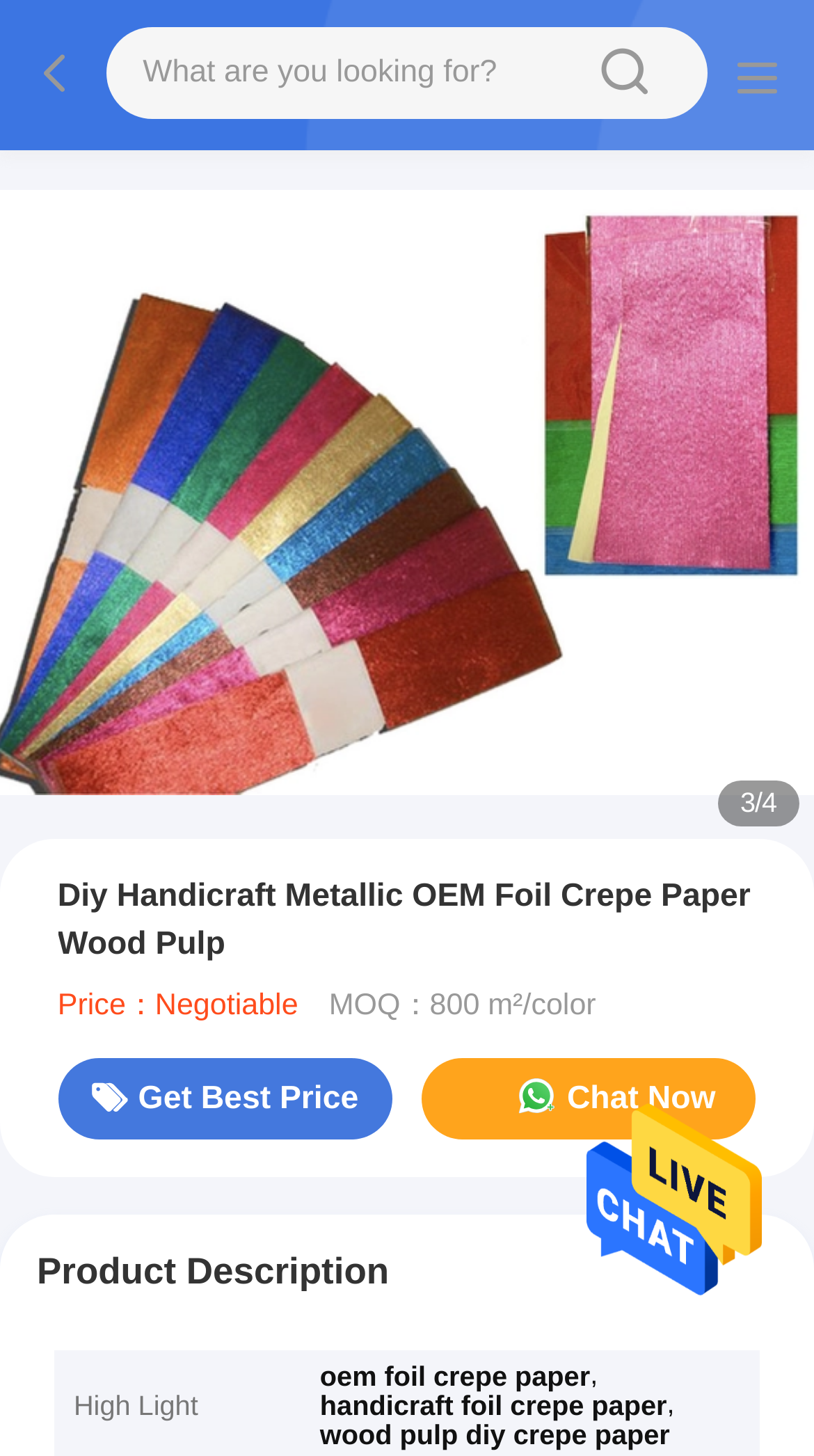Generate a thorough description of the webpage.

The webpage is about a product called "Diy Handicraft Metallic OEM Foil Crepe Paper Wood Pulp" from China. At the top, there is a search bar with a placeholder text "What are you looking for?" accompanied by a search button with a magnifying glass icon. On the top-right corner, there is a link with a shopping cart icon.

Below the search bar, there is a heading with the product name, followed by two lines of text: "Price：Negotiable" and "MOQ：800 m²/color". Next to the price information, there are two links: "Get Best Price" with a downward arrow icon and "Chat Now".

Further down, there is a section titled "Product Description" with three subheadings: "oem foil crepe paper", "handicraft foil crepe paper", and "wood pulp diy crepe paper". These subheadings are arranged vertically, one below the other.

On the bottom-right corner, there is a link with no text, and above it, there is a static text with a forward slash symbol.